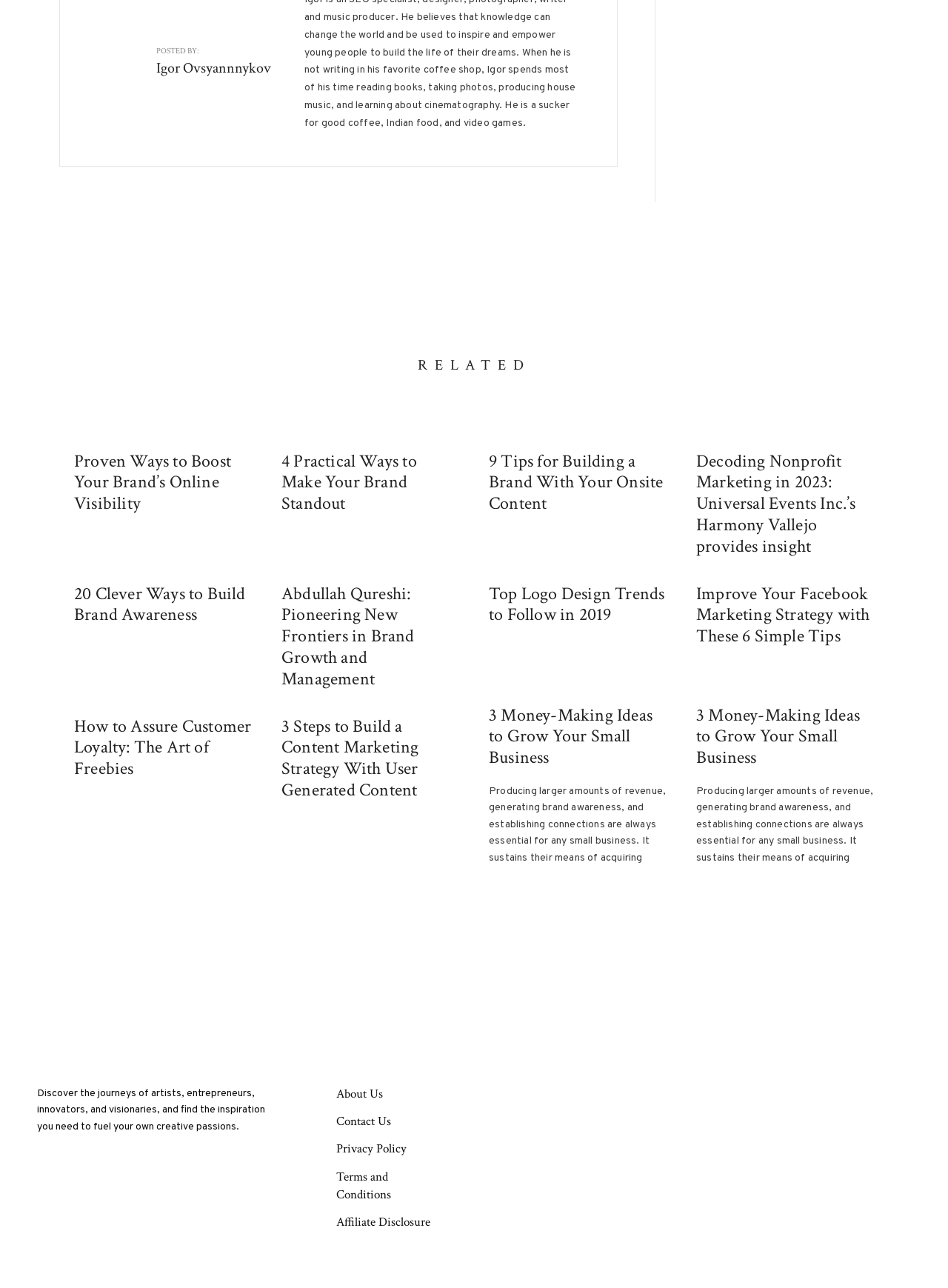What type of content is available on this webpage?
Please provide a comprehensive answer to the question based on the webpage screenshot.

The webpage appears to contain a collection of articles and tips related to brand growth and management, with headings and links that suggest a variety of topics and themes.